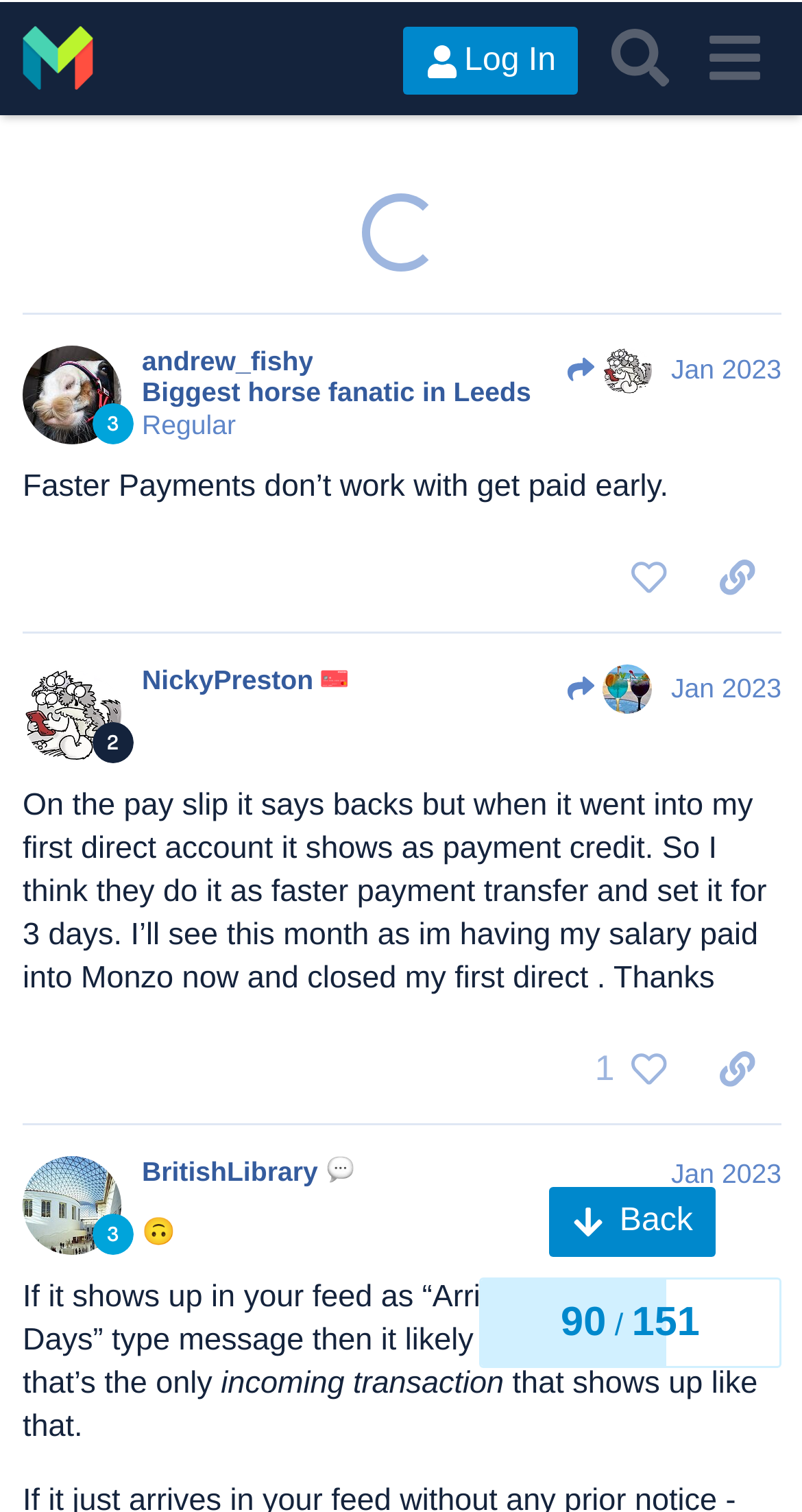Determine the bounding box coordinates of the clickable element to achieve the following action: 'Click the 'copy a link to this post to clipboard' button'. Provide the coordinates as four float values between 0 and 1, formatted as [left, top, right, bottom].

[0.864, 0.043, 0.974, 0.094]